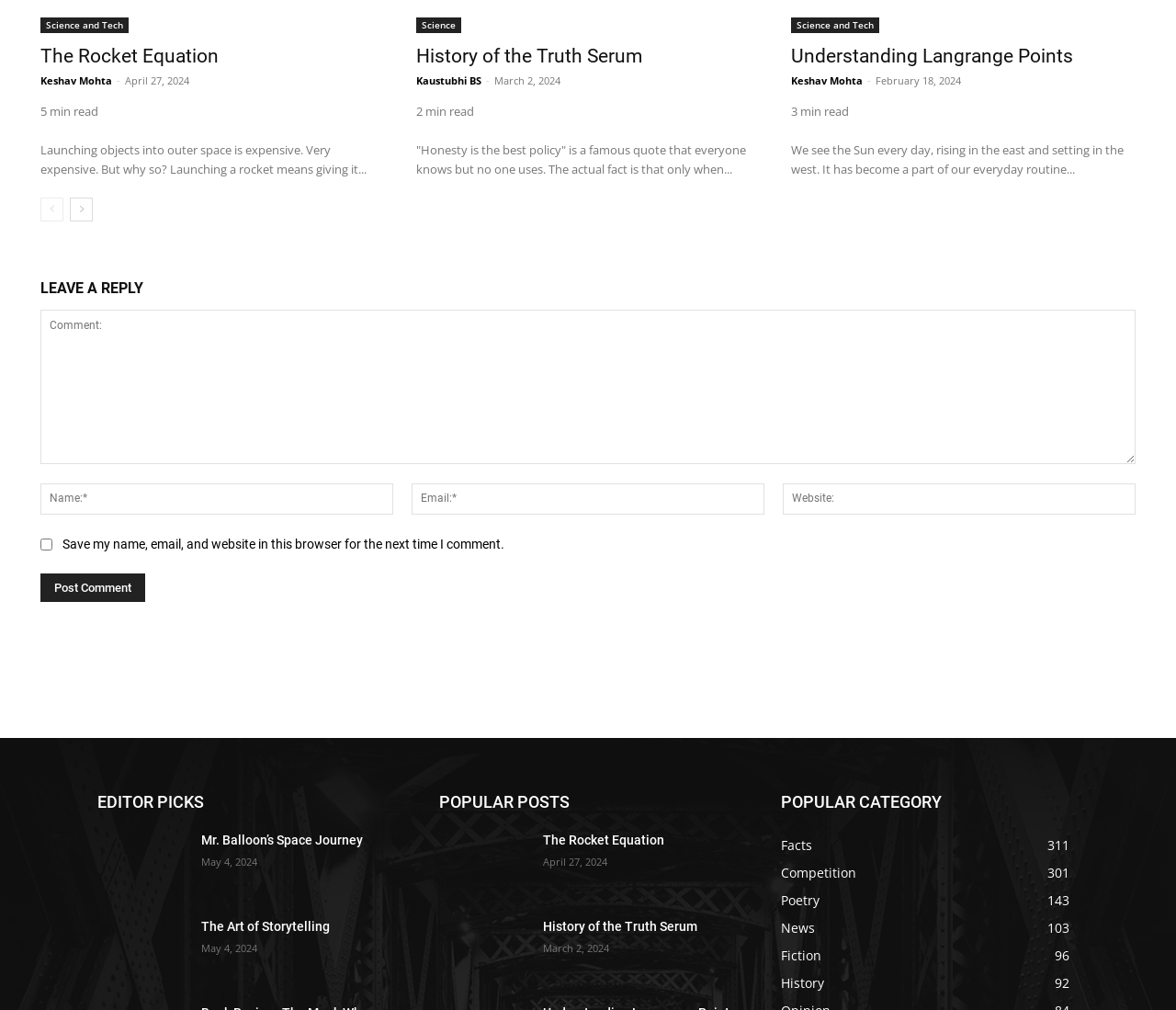Provide a one-word or short-phrase answer to the question:
How many articles are on this page?

3